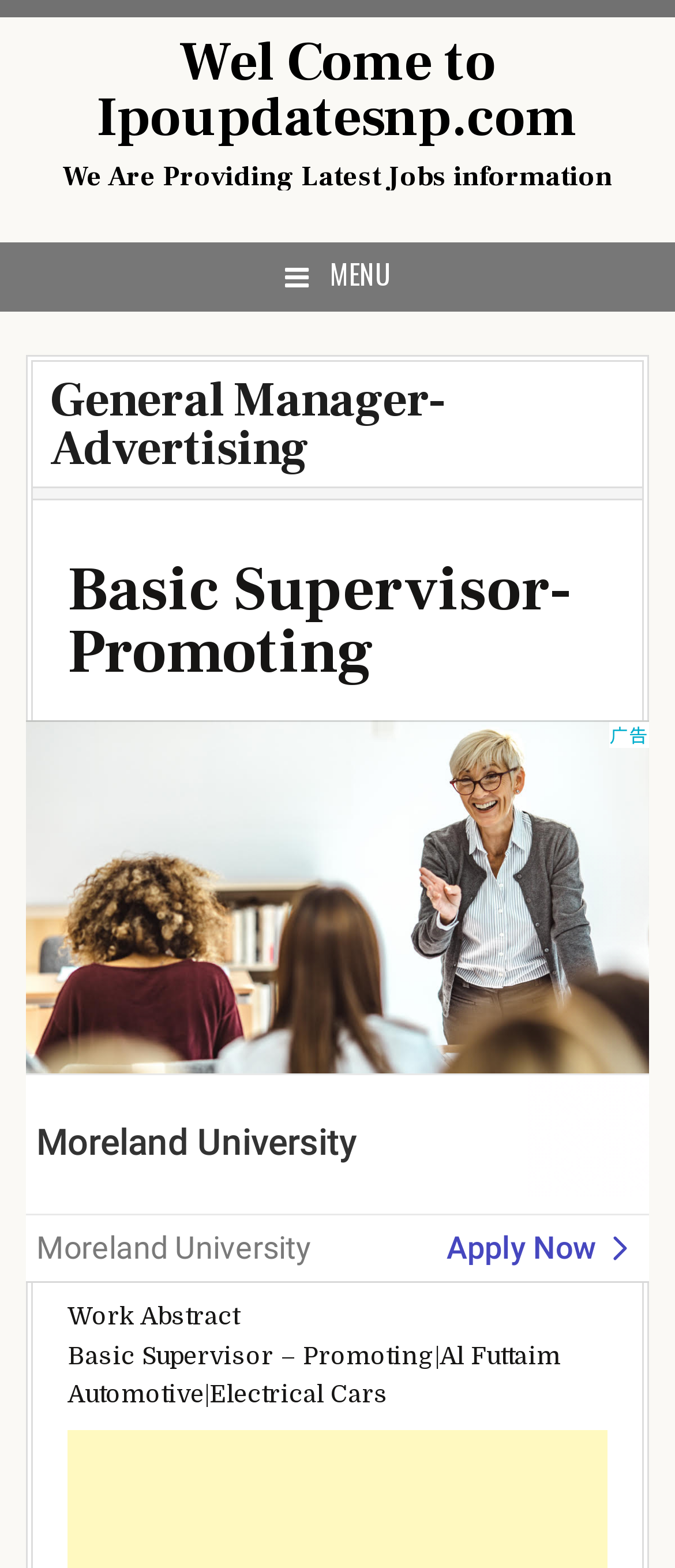Please respond in a single word or phrase: 
How many job categories are listed on the main page?

At least 2